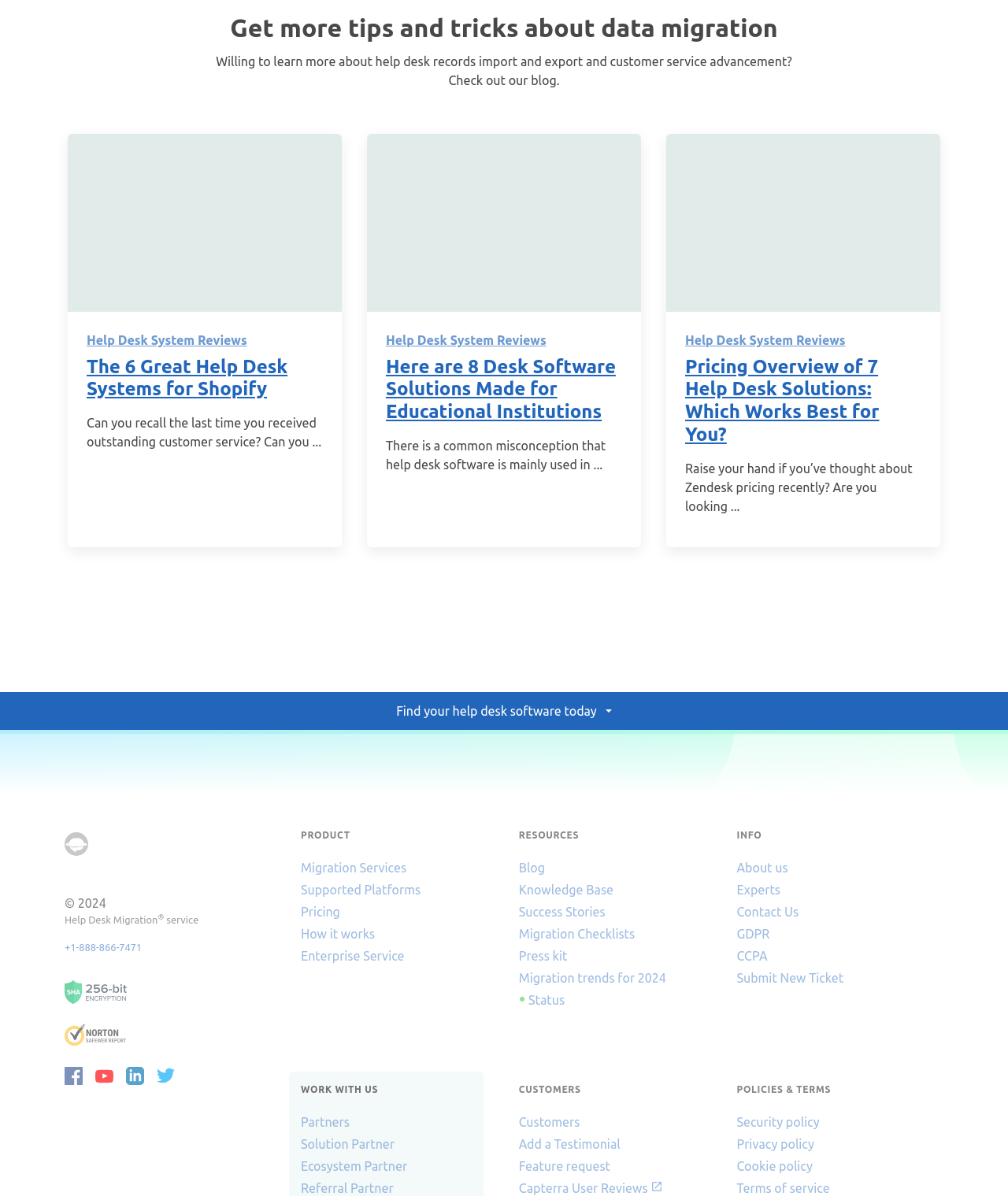How many links are there in the resources section?
Provide an in-depth answer to the question, covering all aspects.

I counted the number of links under the 'RESOURCES' heading, which are 'Blog', 'Knowledge Base', 'Success Stories', 'Migration Checklists', 'Press kit', and 'Migration trends for 2024'. There are 6 links in total.